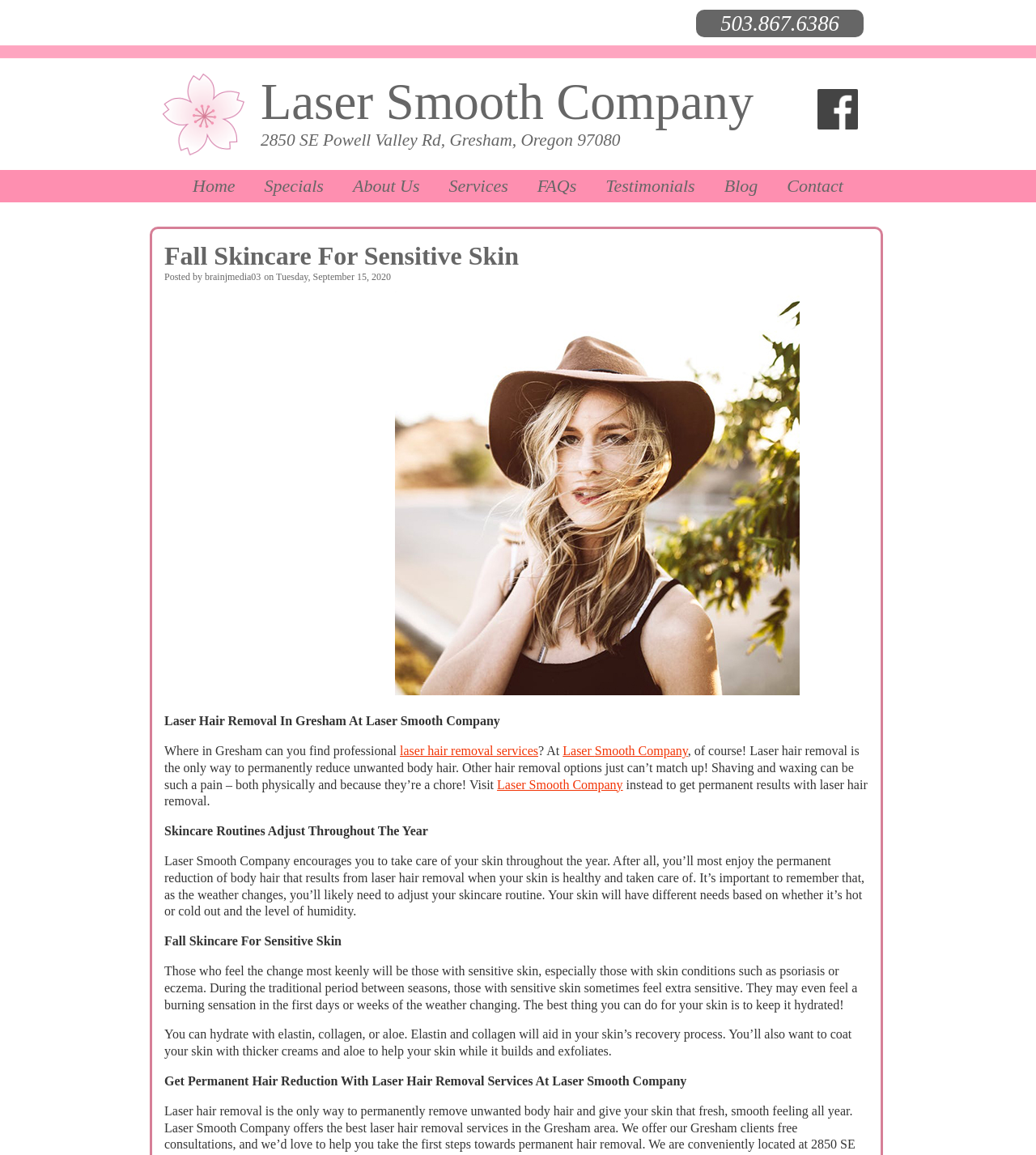Examine the image carefully and respond to the question with a detailed answer: 
What is the phone number?

I found the phone number by looking at the top-right corner of the webpage, where it says '503.867.6386' in a static text element.